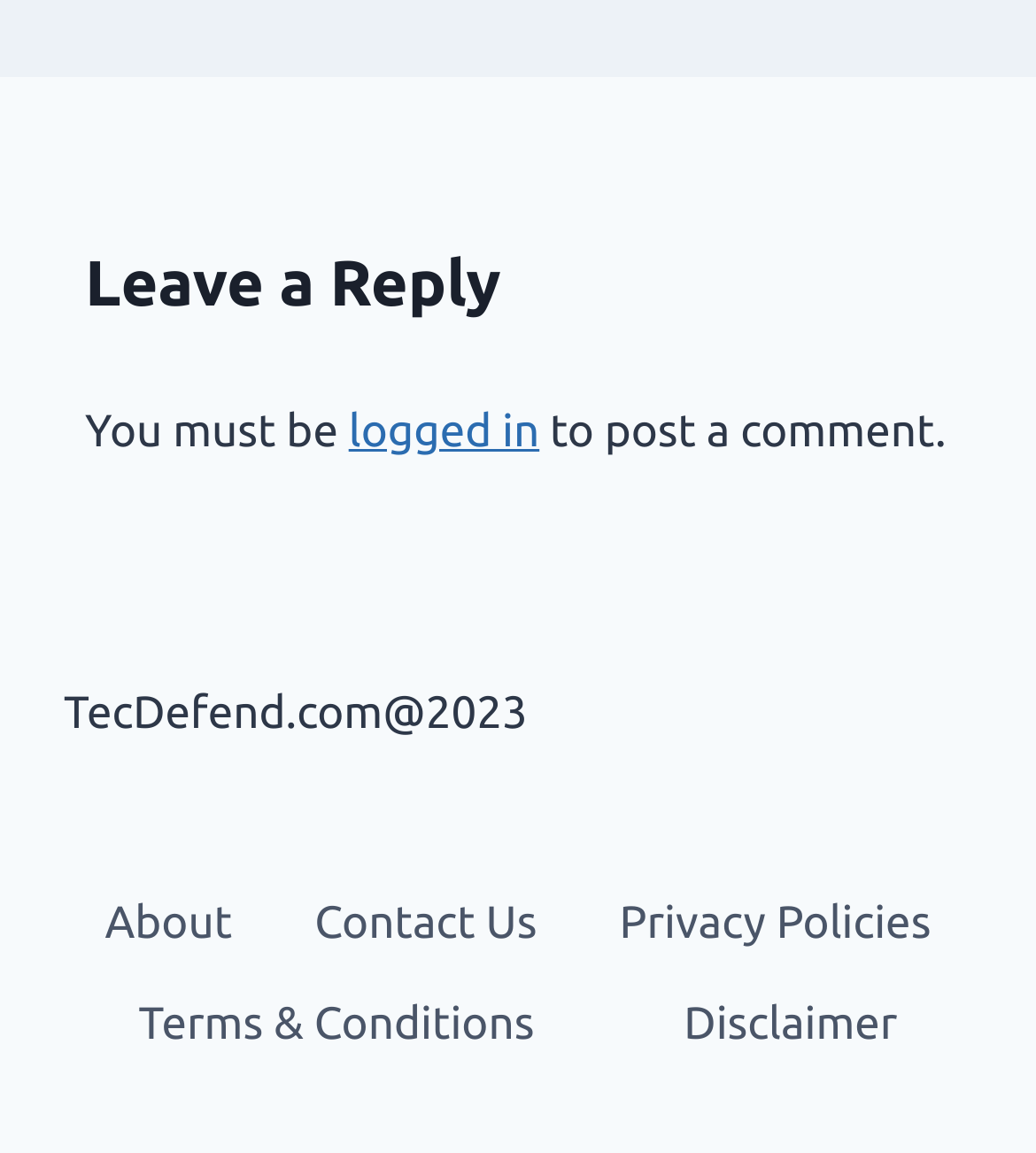How many links are present in the footer navigation? Based on the screenshot, please respond with a single word or phrase.

5